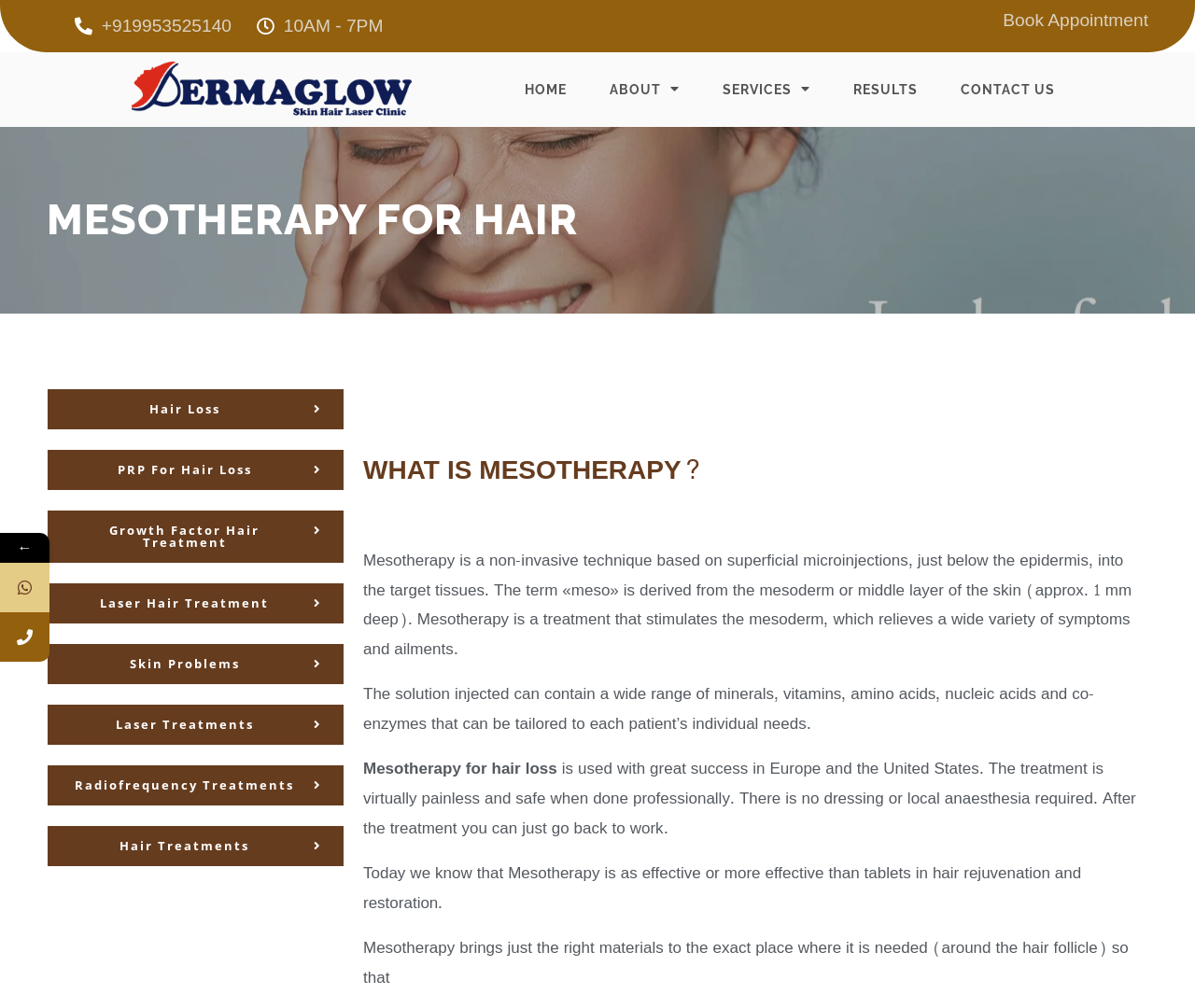What is the clinic's phone number?
Look at the image and provide a detailed response to the question.

The phone number can be found on the top left corner of the webpage, next to the '10AM - 7PM' text.